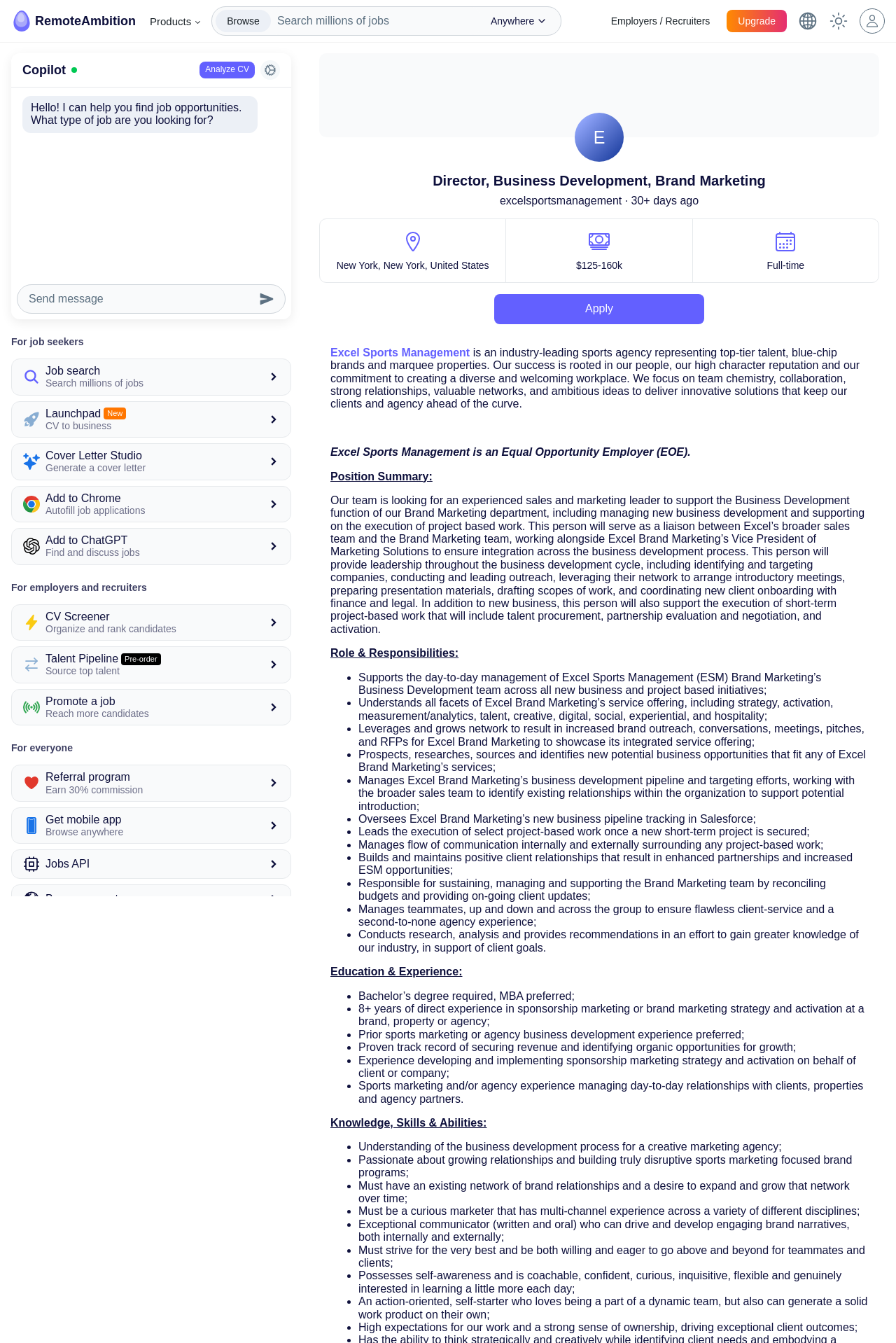Find the bounding box coordinates of the clickable area required to complete the following action: "Browse job opportunities".

[0.241, 0.007, 0.302, 0.024]